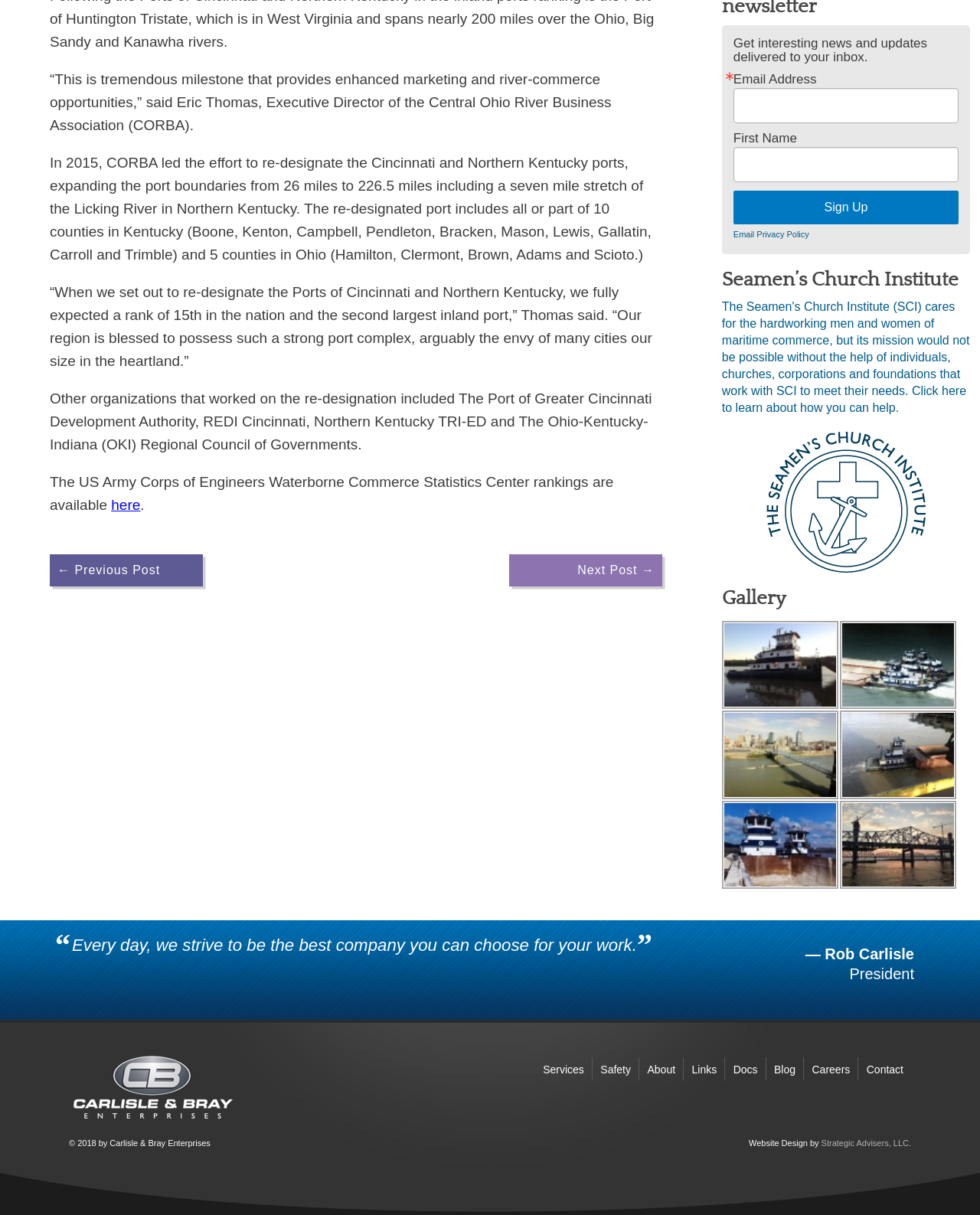Given the following UI element description: "Strategic Advisers, LLC.", find the bounding box coordinates in the webpage screenshot.

[0.838, 0.937, 0.93, 0.945]